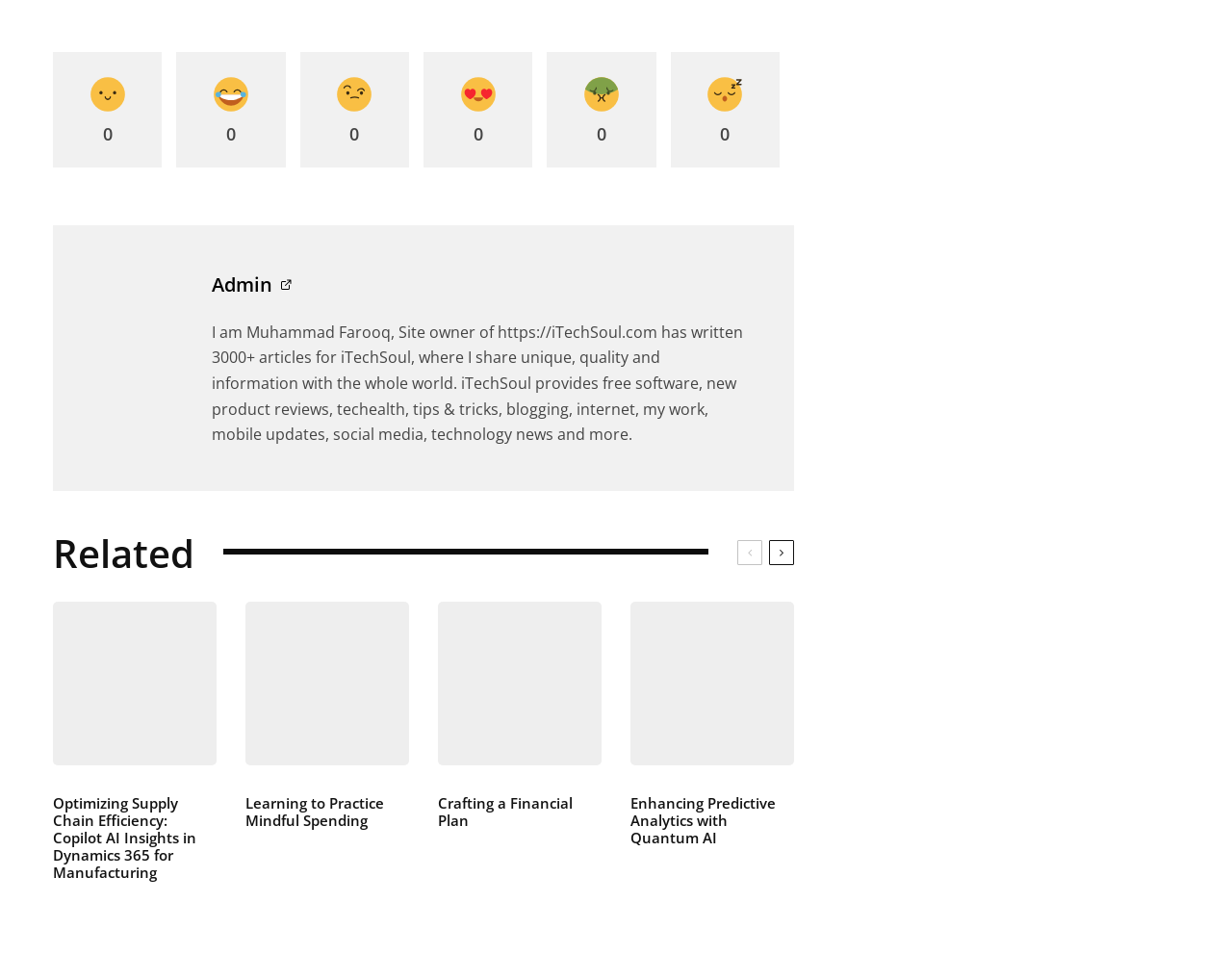Identify the bounding box coordinates of the section that should be clicked to achieve the task described: "Open the second article".

[0.199, 0.63, 0.332, 0.922]